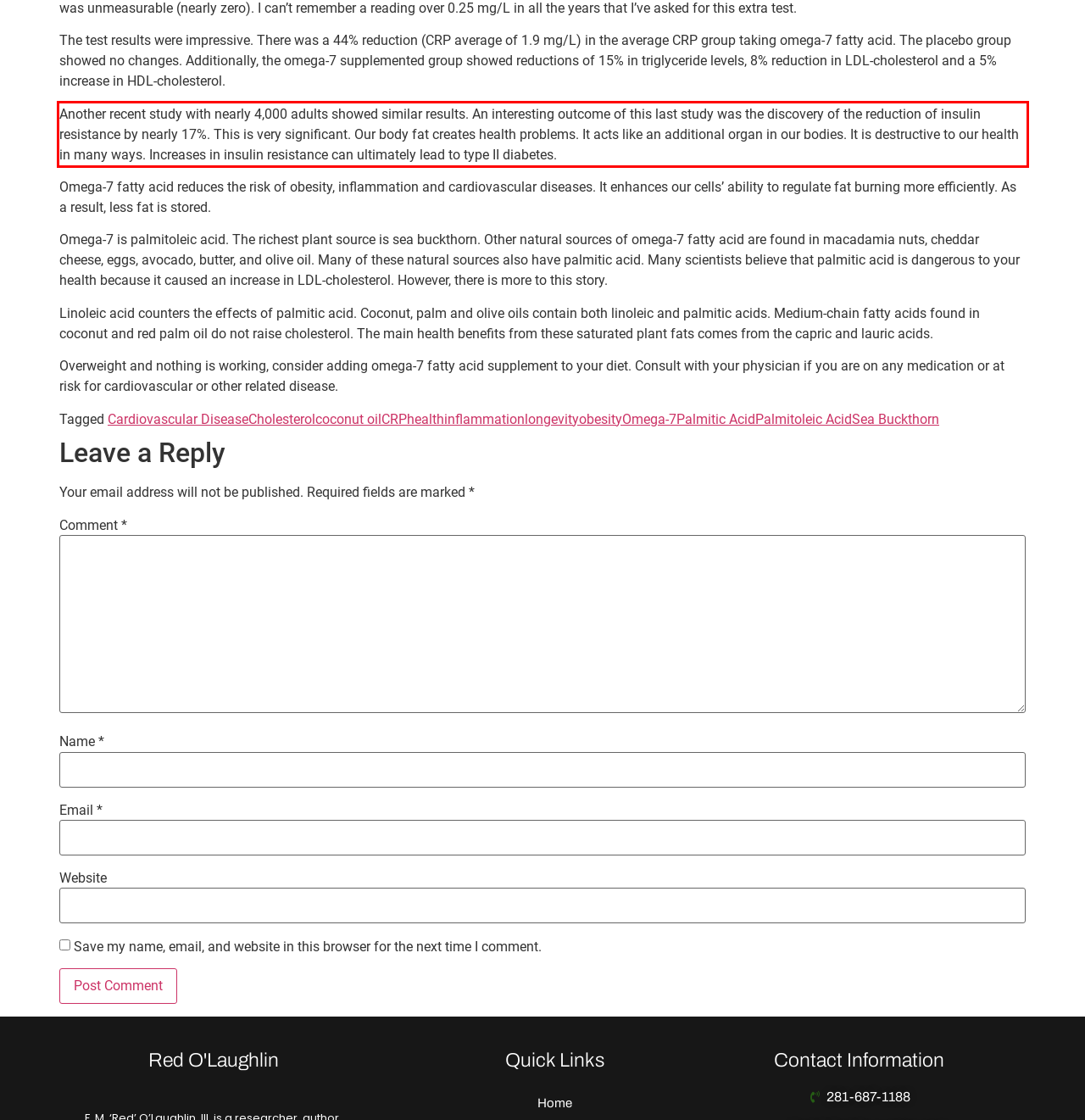Please analyze the screenshot of a webpage and extract the text content within the red bounding box using OCR.

Another recent study with nearly 4,000 adults showed similar results. An interesting outcome of this last study was the discovery of the reduction of insulin resistance by nearly 17%. This is very significant. Our body fat creates health problems. It acts like an additional organ in our bodies. It is destructive to our health in many ways. Increases in insulin resistance can ultimately lead to type II diabetes.